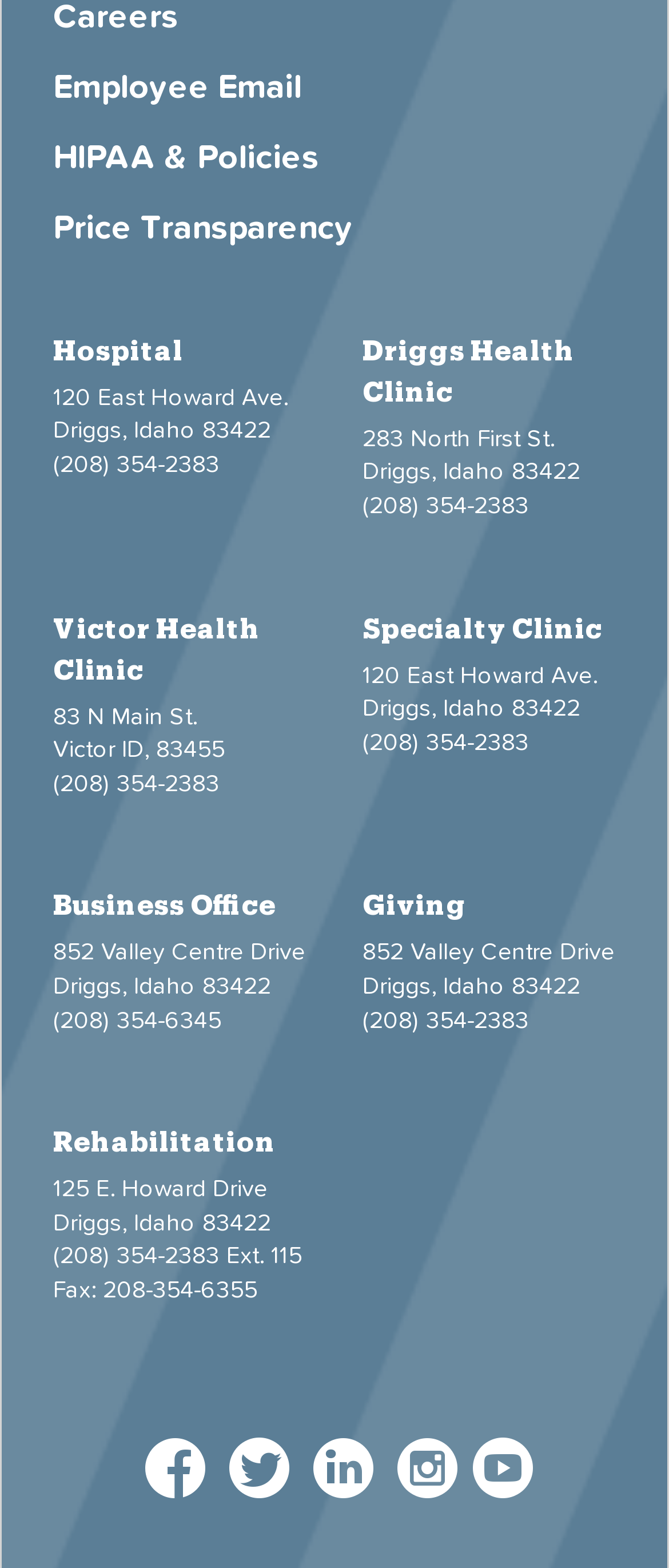Please specify the bounding box coordinates of the element that should be clicked to execute the given instruction: 'View Rehabilitation'. Ensure the coordinates are four float numbers between 0 and 1, expressed as [left, top, right, bottom].

[0.079, 0.718, 0.413, 0.731]